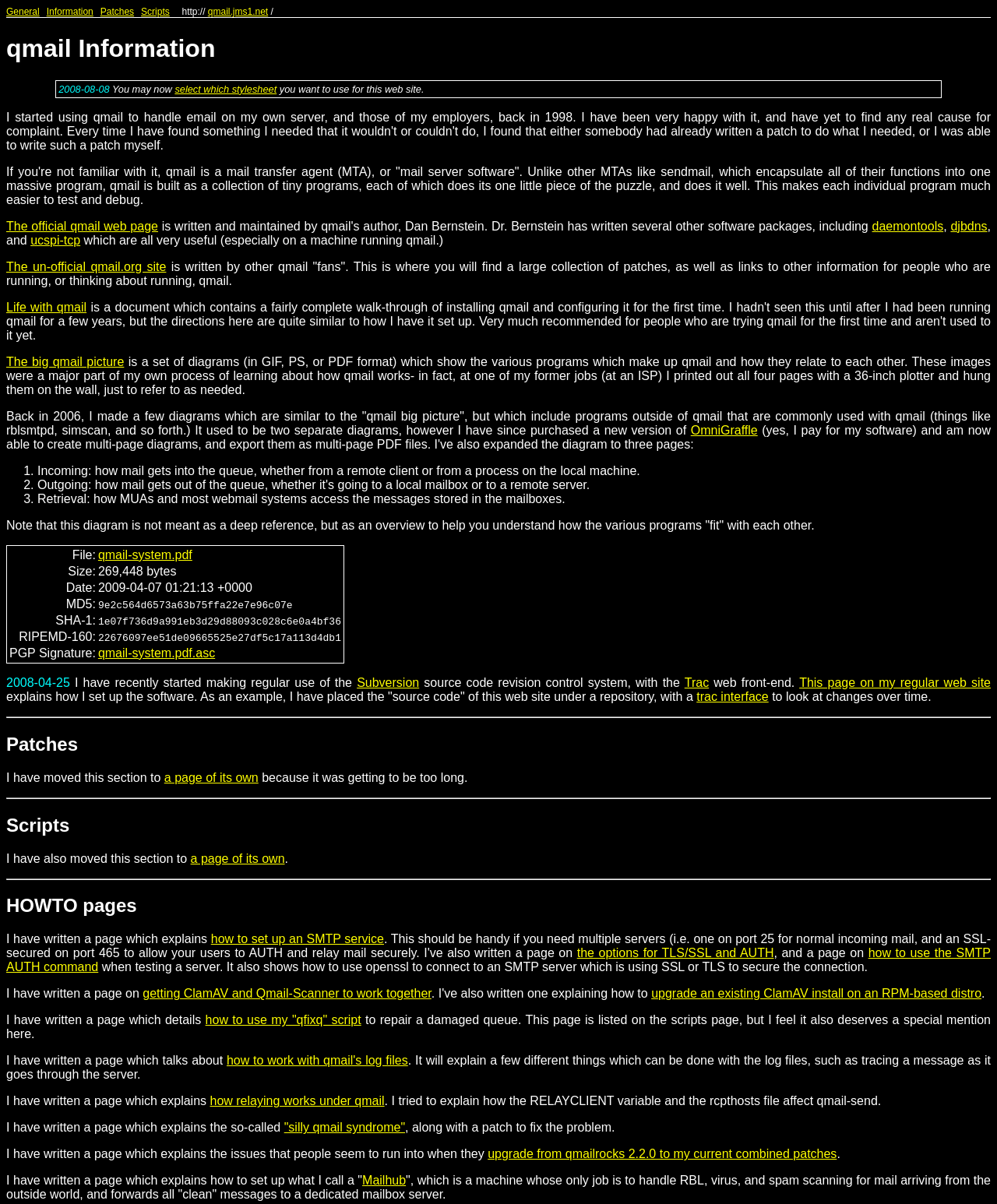Answer succinctly with a single word or phrase:
What is the purpose of the 'big qmail picture'?

to show how qmail programs relate